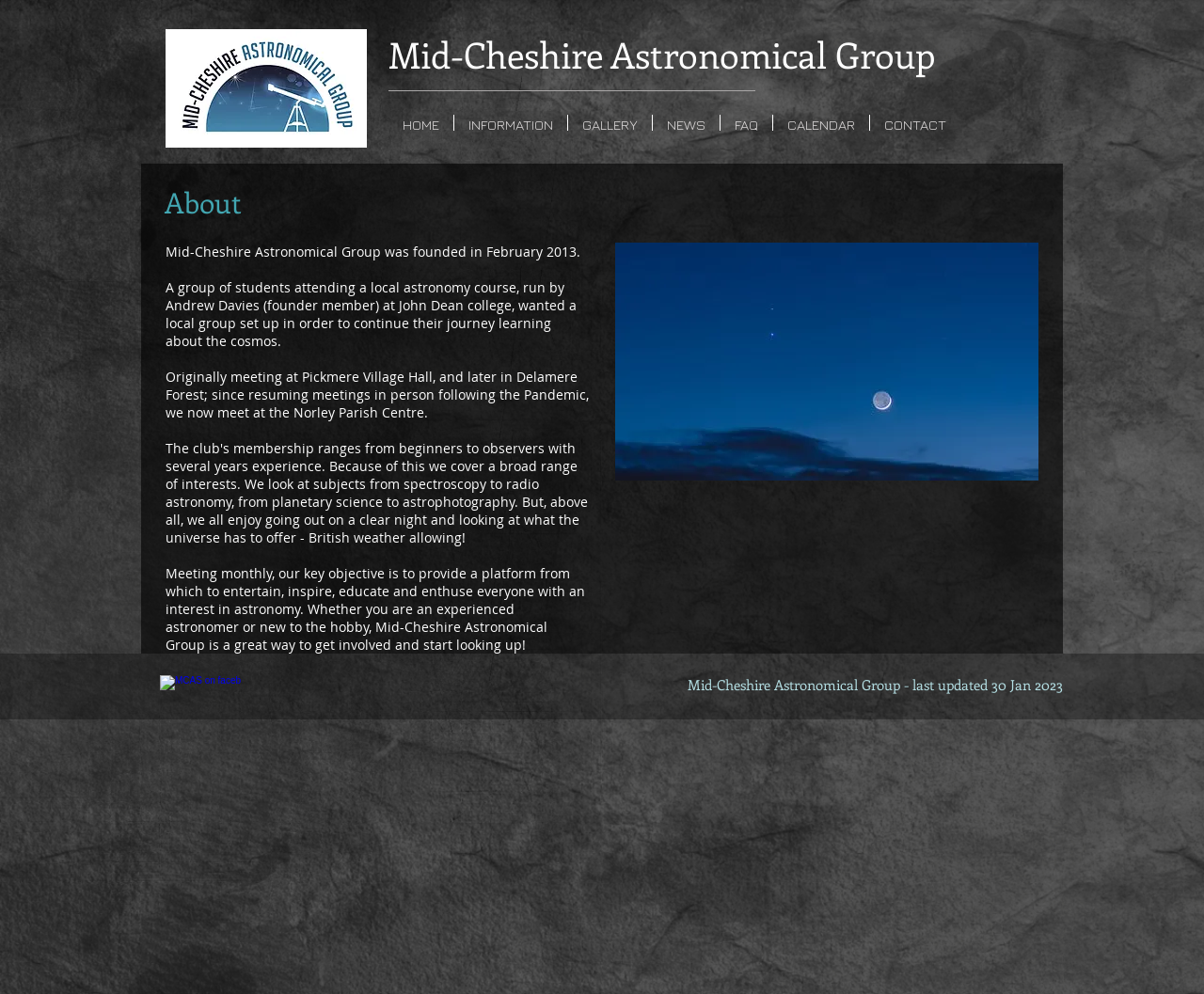Highlight the bounding box coordinates of the region I should click on to meet the following instruction: "Check 'NEWS'".

None